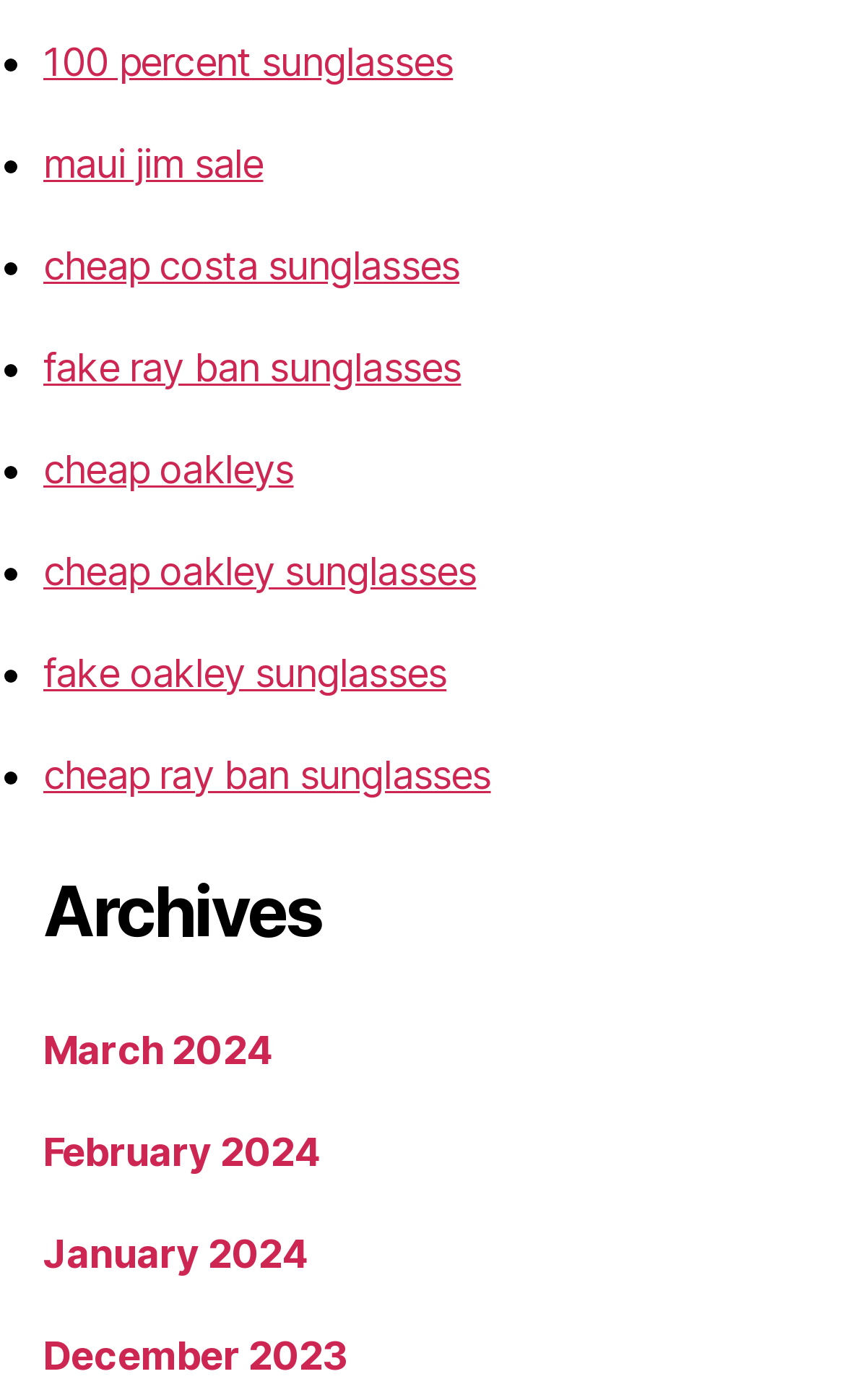Could you determine the bounding box coordinates of the clickable element to complete the instruction: "explore cheap oakleys"? Provide the coordinates as four float numbers between 0 and 1, i.e., [left, top, right, bottom].

[0.051, 0.319, 0.347, 0.351]